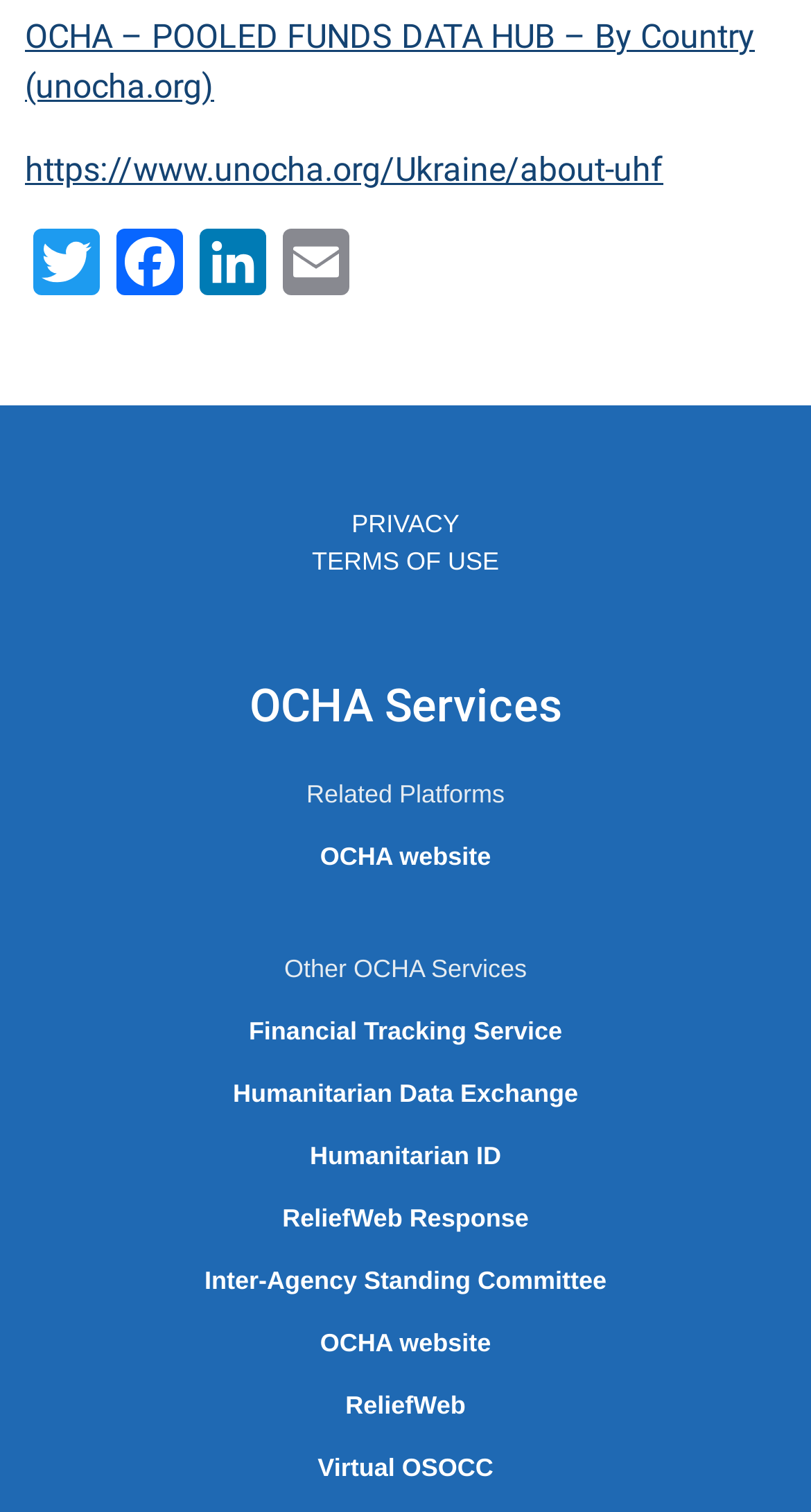Kindly respond to the following question with a single word or a brief phrase: 
How many 'Related Platforms' are listed?

9